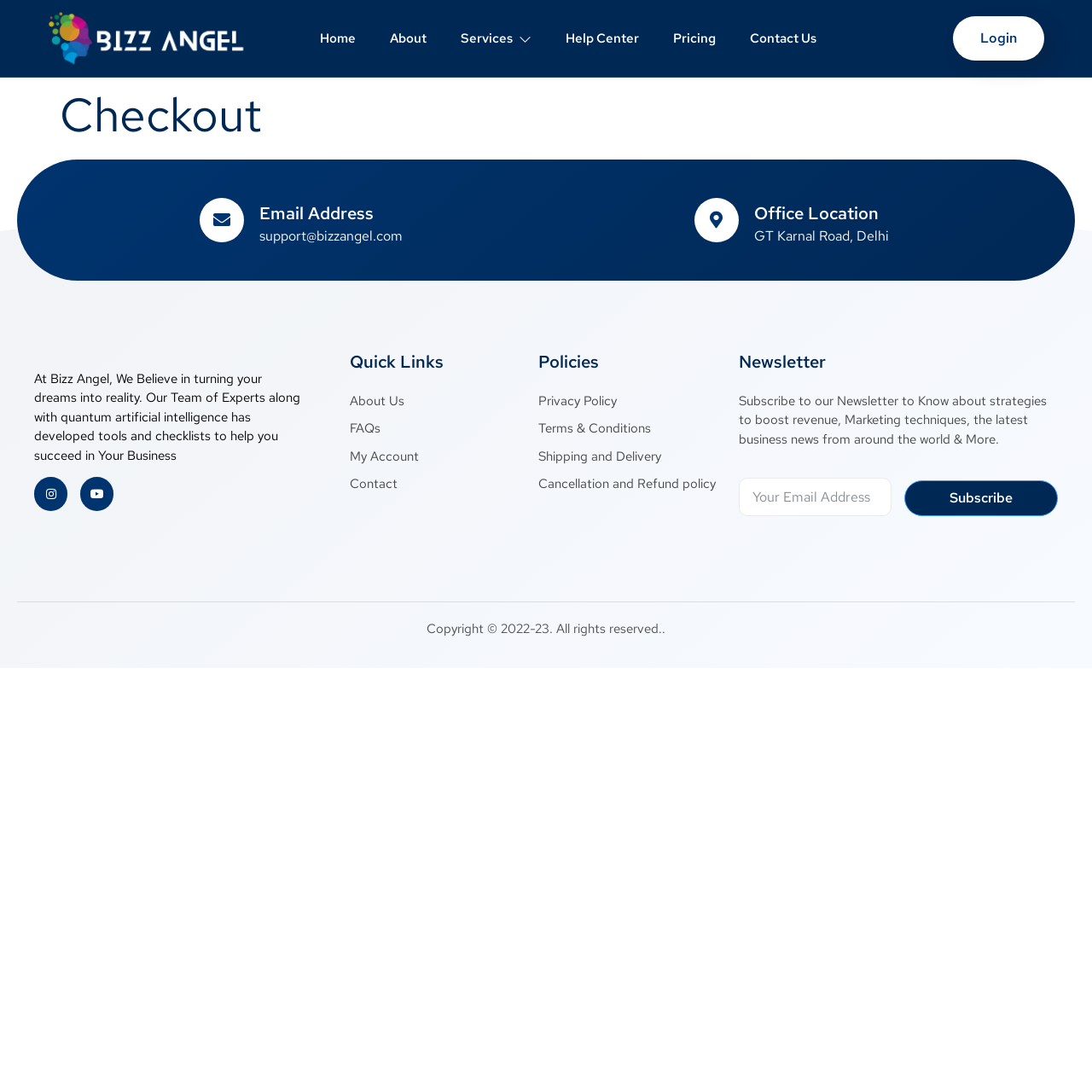Identify the bounding box for the described UI element. Provide the coordinates in (top-left x, top-left y, bottom-right x, bottom-right y) format with values ranging from 0 to 1: Help Center

[0.502, 0.0, 0.601, 0.07]